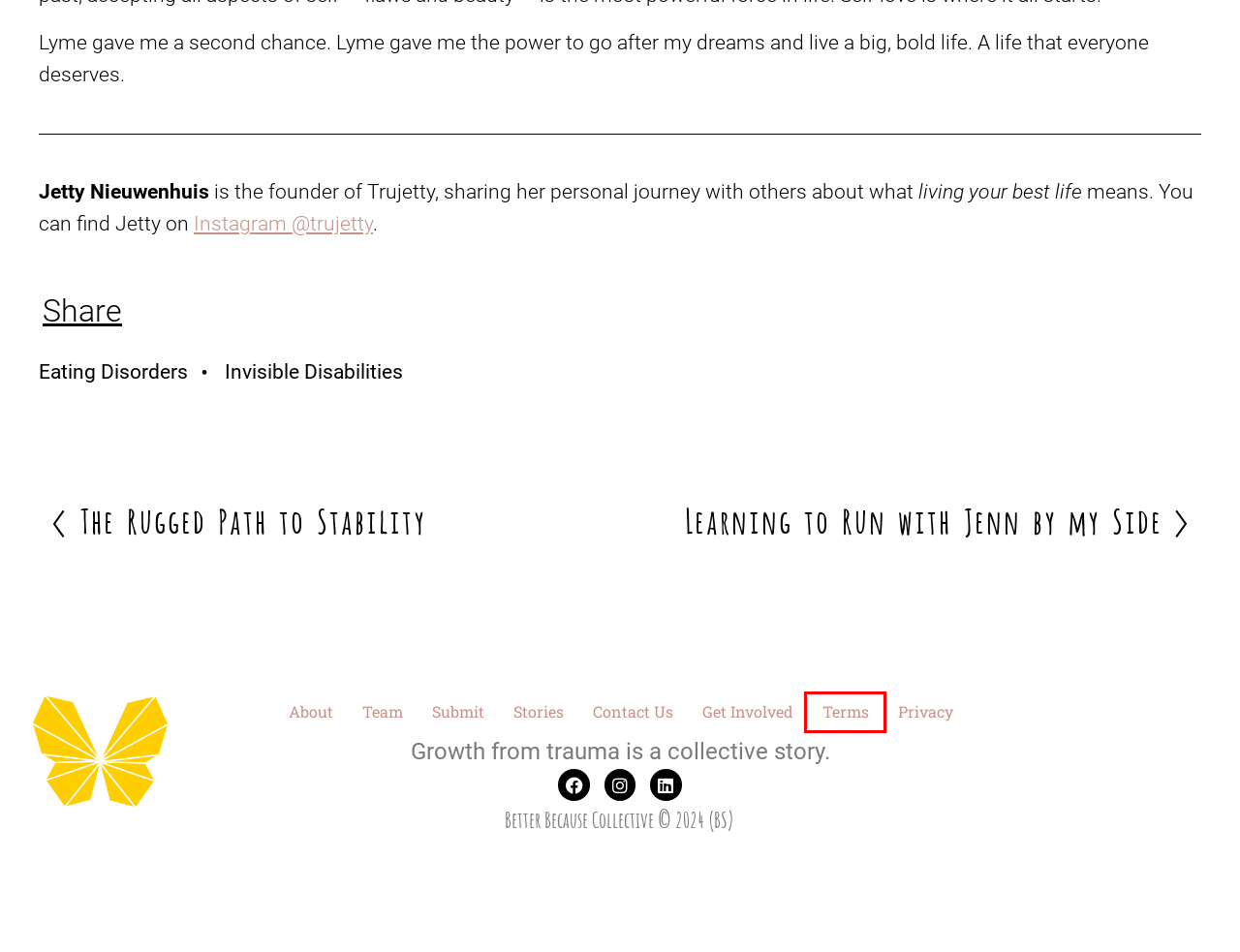You are given a screenshot of a webpage within which there is a red rectangle bounding box. Please choose the best webpage description that matches the new webpage after clicking the selected element in the bounding box. Here are the options:
A. AddToAny - Share
B. Invisible Disabilities - Better Because Collective
C. Terms of Use - Better Because Collective
D. - Better Because Collective
E. Learning to Run with Jenn by my Side - Better Because Collective
F. Submit - Better Because Collective
G. The Rugged Path to Stability - Better Because Collective
H. Better Because Collective - Stories of Hope

C